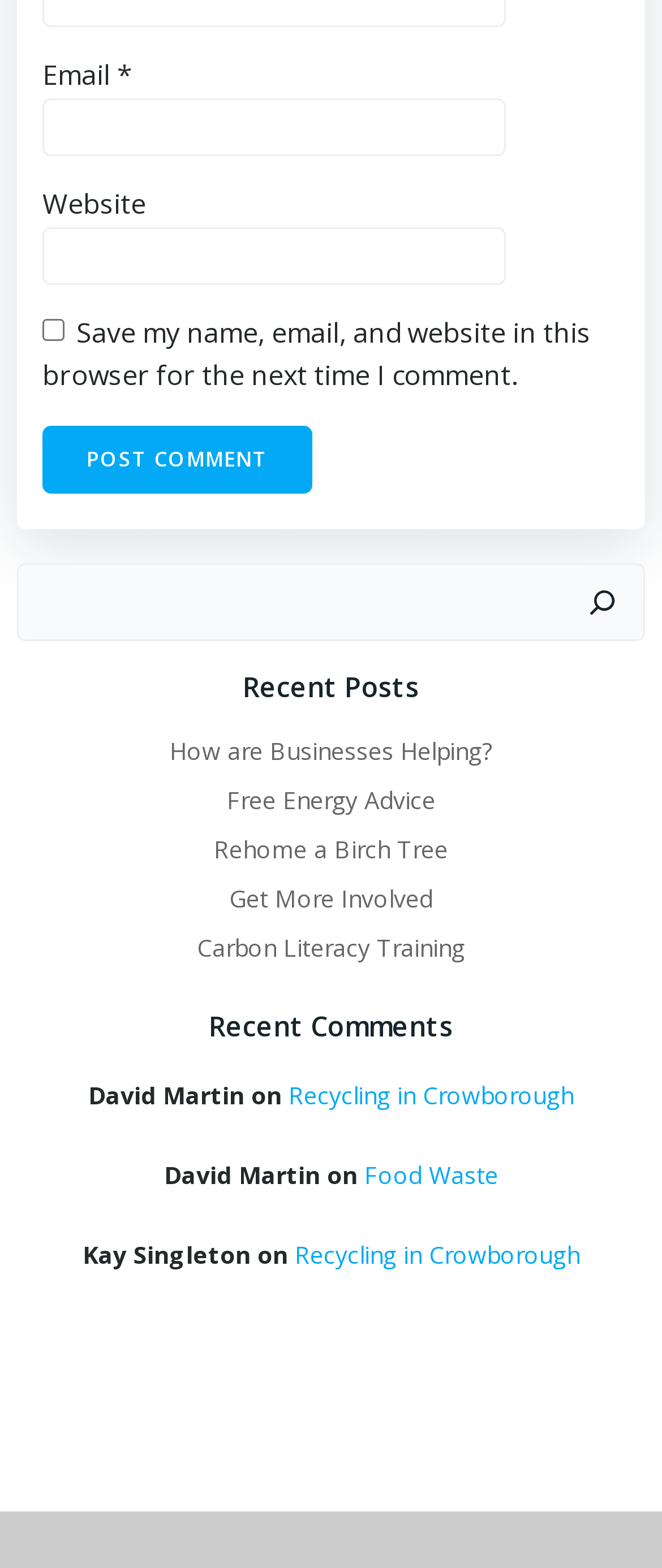What information is provided about the comment authors?
Refer to the image and provide a one-word or short phrase answer.

Name and date